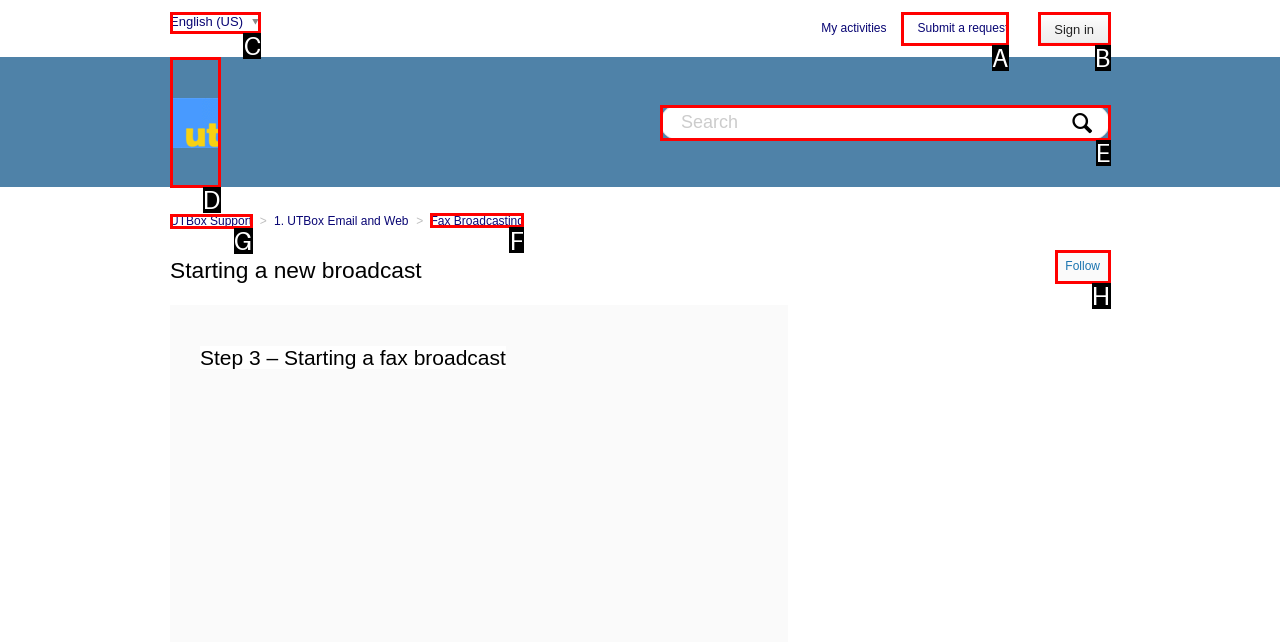Determine which HTML element should be clicked to carry out the following task: Go to Fax Broadcasting Respond with the letter of the appropriate option.

F